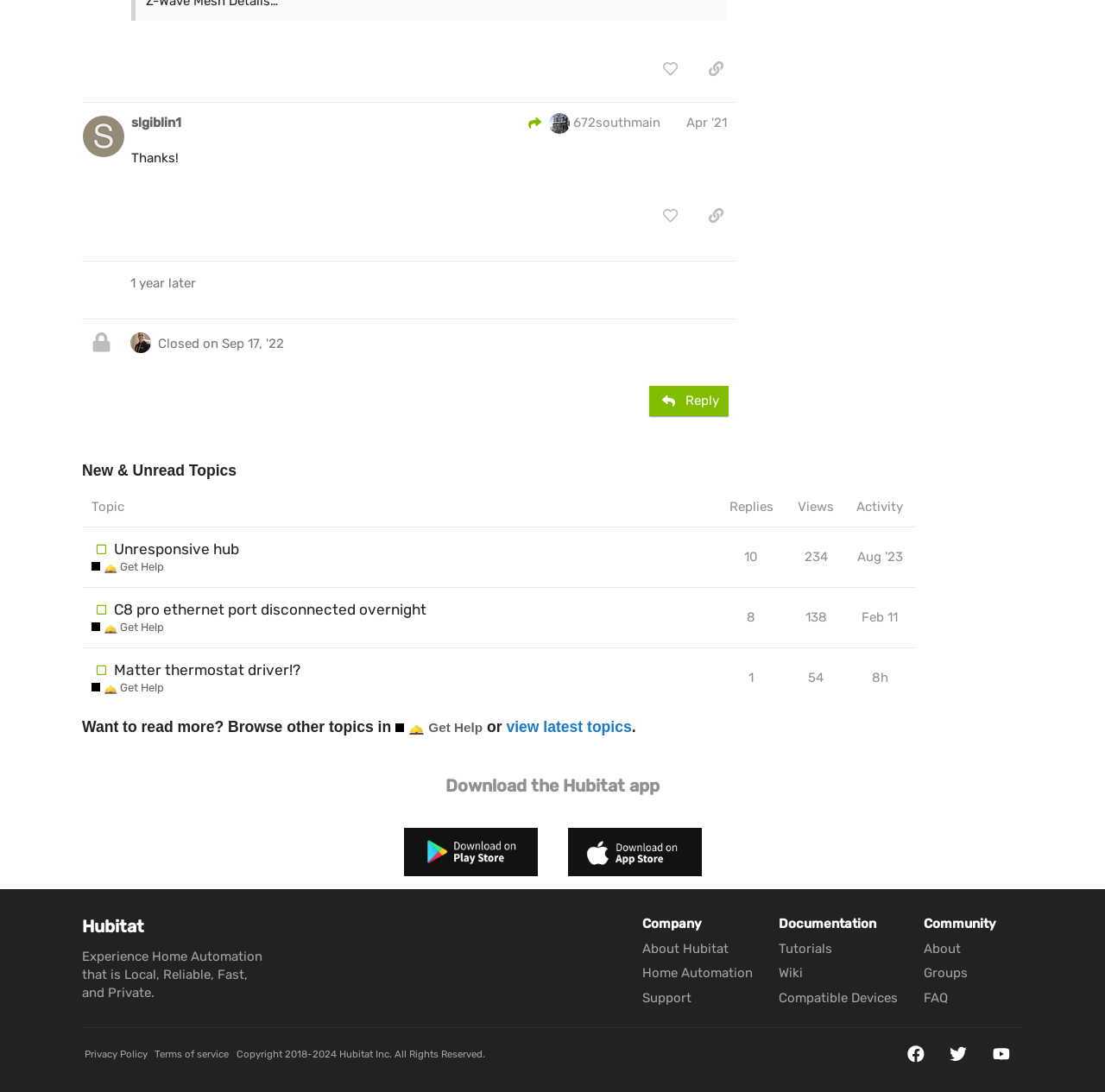Using the details in the image, give a detailed response to the question below:
What is the name of the app that can be downloaded?

I found the name of the app by looking at the StaticText element with the text 'Download the Hubitat app'.